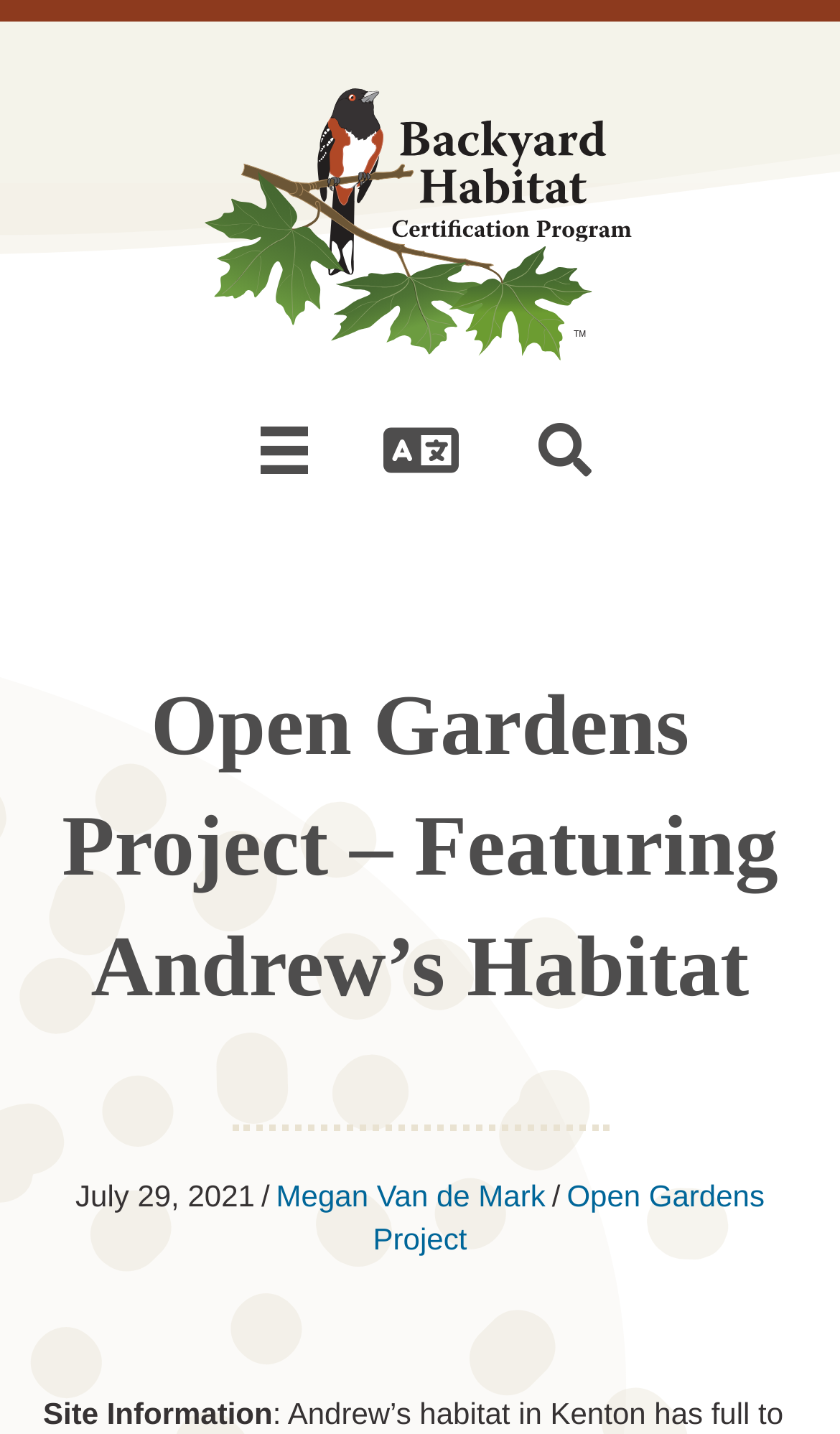Based on the image, give a detailed response to the question: How many links are there in the top navigation bar?

The top navigation bar contains three links: 'Backyard Habitats Logo', 'English ▼', and 'Search'.